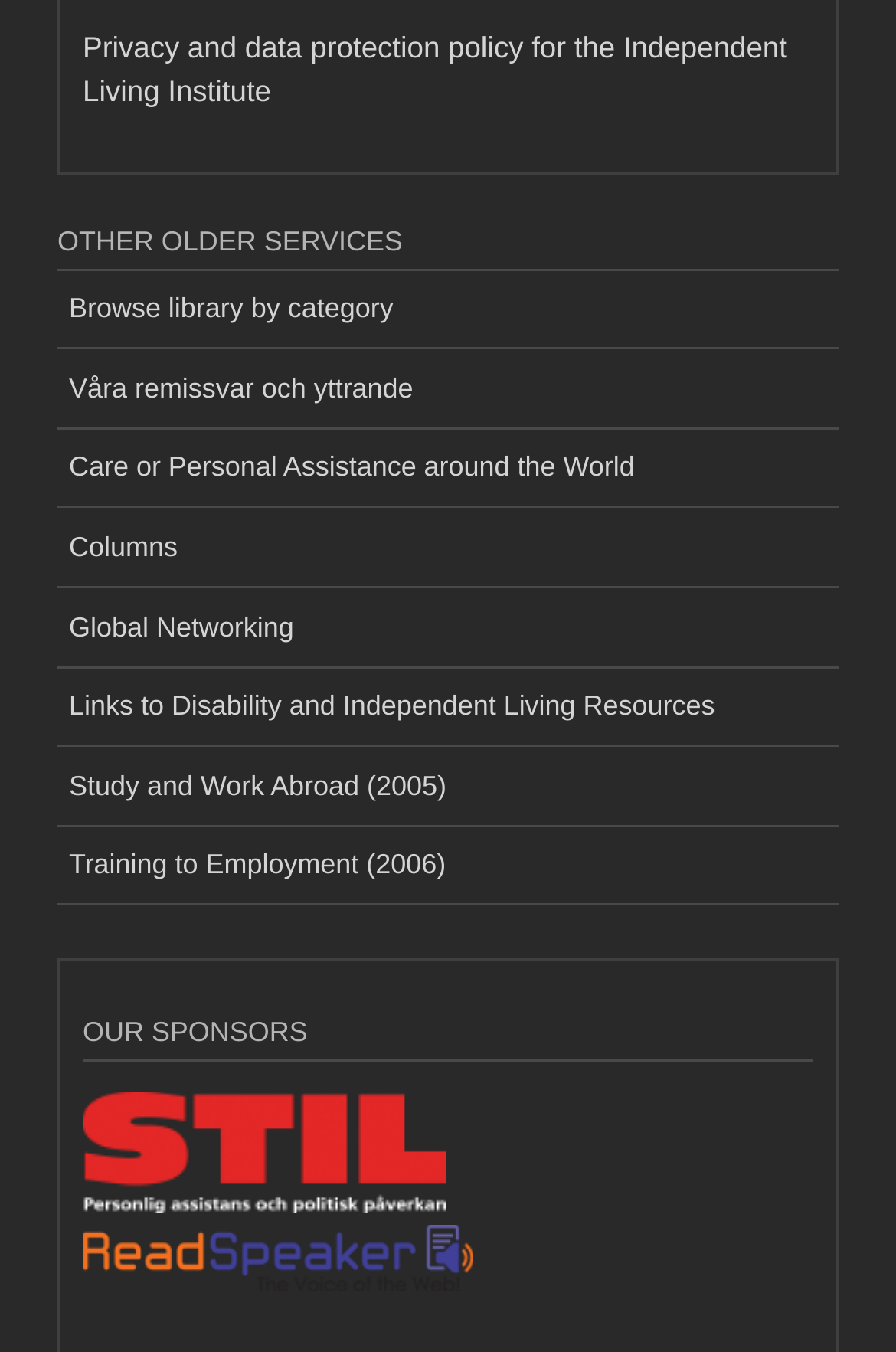Using the image as a reference, answer the following question in as much detail as possible:
What is the vertical position of the 'OUR SPONSORS' heading?

By comparing the y1 and y2 coordinates of the 'OUR SPONSORS' heading element, I found that its vertical position is below the middle of the webpage, with y1 and y2 values of 0.748 and 0.786, respectively.